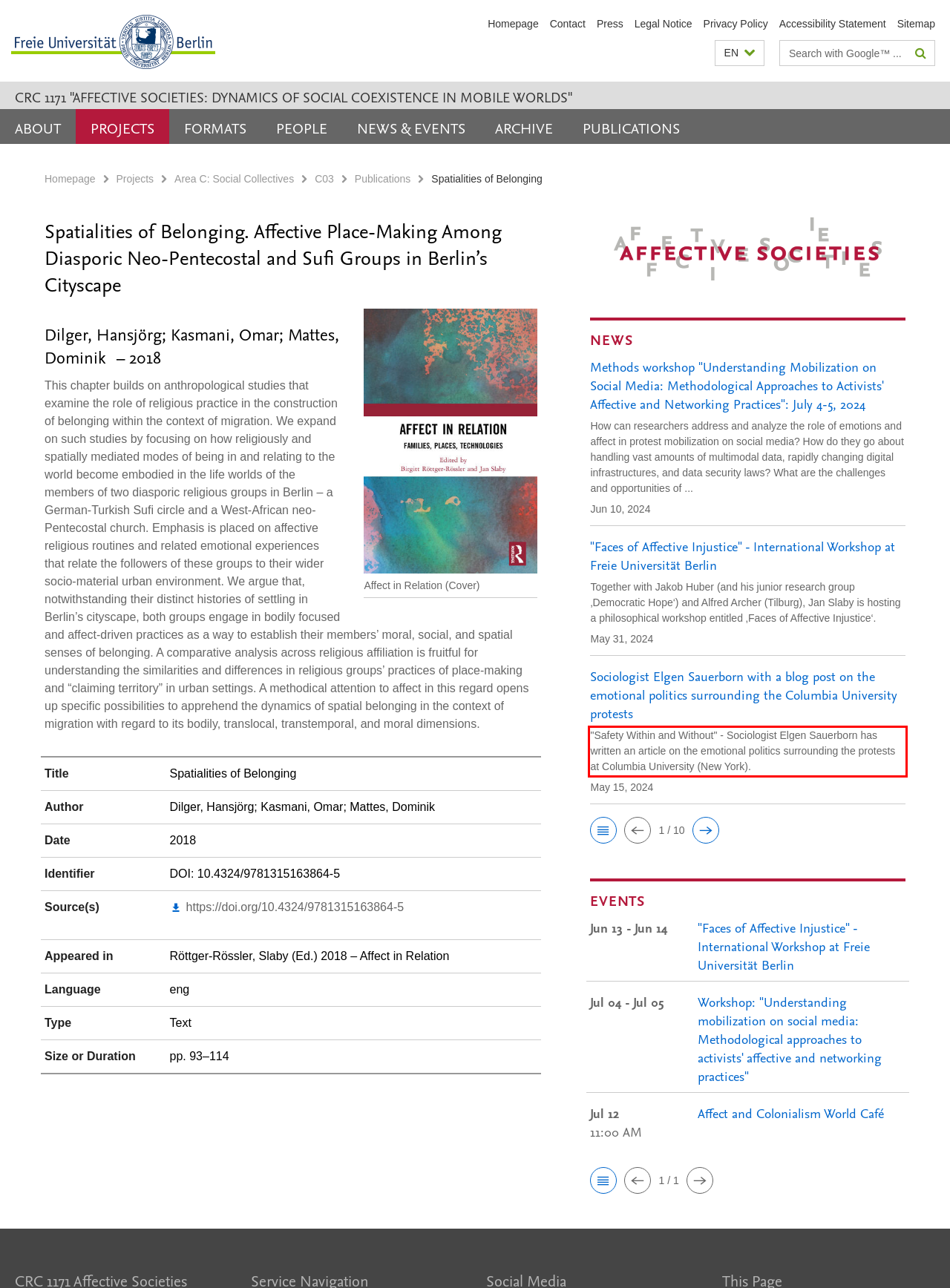You are provided with a screenshot of a webpage that includes a UI element enclosed in a red rectangle. Extract the text content inside this red rectangle.

"Safety Within and Without" - Sociologist Elgen Sauerborn has written an article on the emotional politics surrounding the protests at Columbia University (New York).